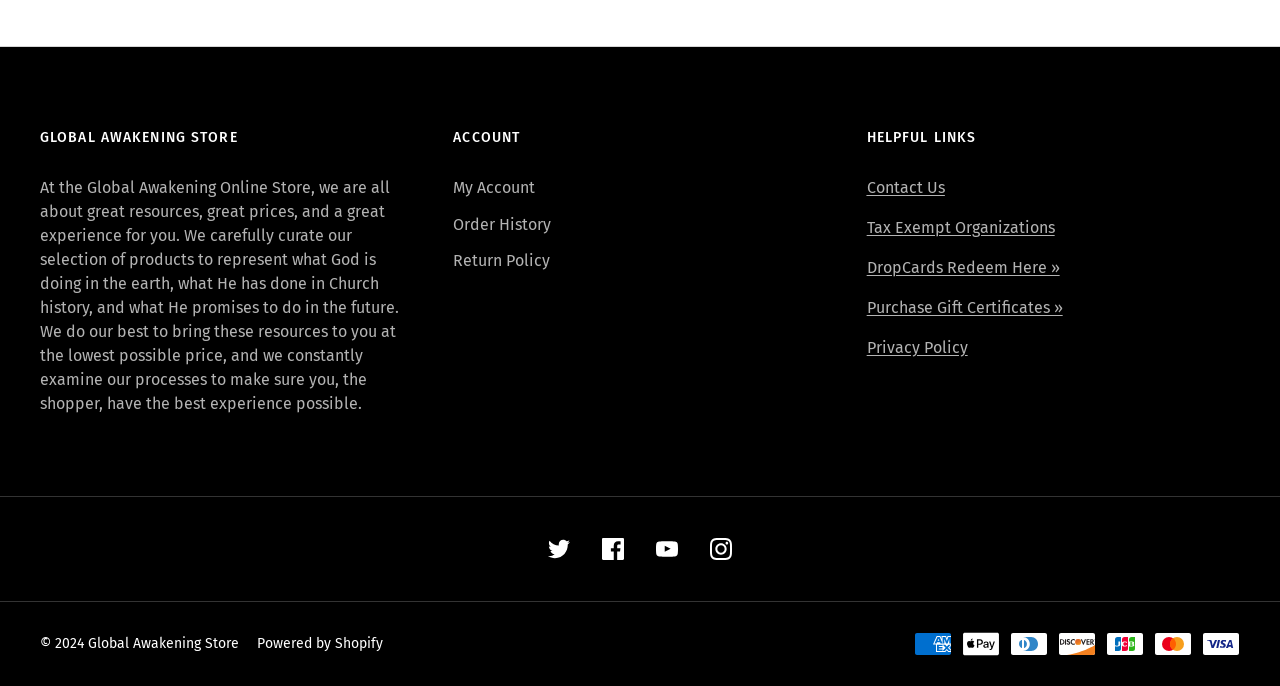Please specify the bounding box coordinates of the region to click in order to perform the following instruction: "Follow on Twitter".

[0.42, 0.771, 0.454, 0.835]